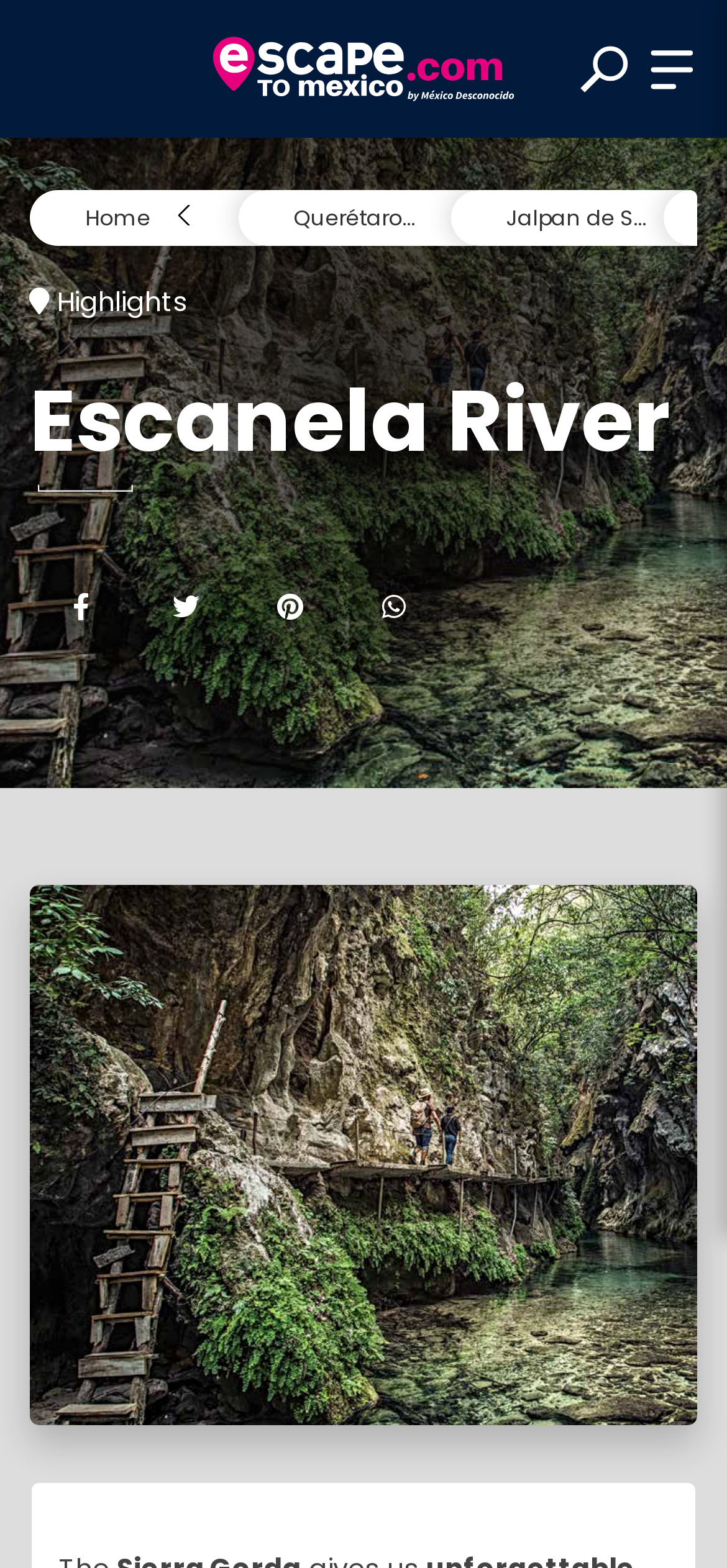Identify the bounding box coordinates for the element that needs to be clicked to fulfill this instruction: "Register here". Provide the coordinates in the format of four float numbers between 0 and 1: [left, top, right, bottom].

[0.124, 0.617, 0.876, 0.678]